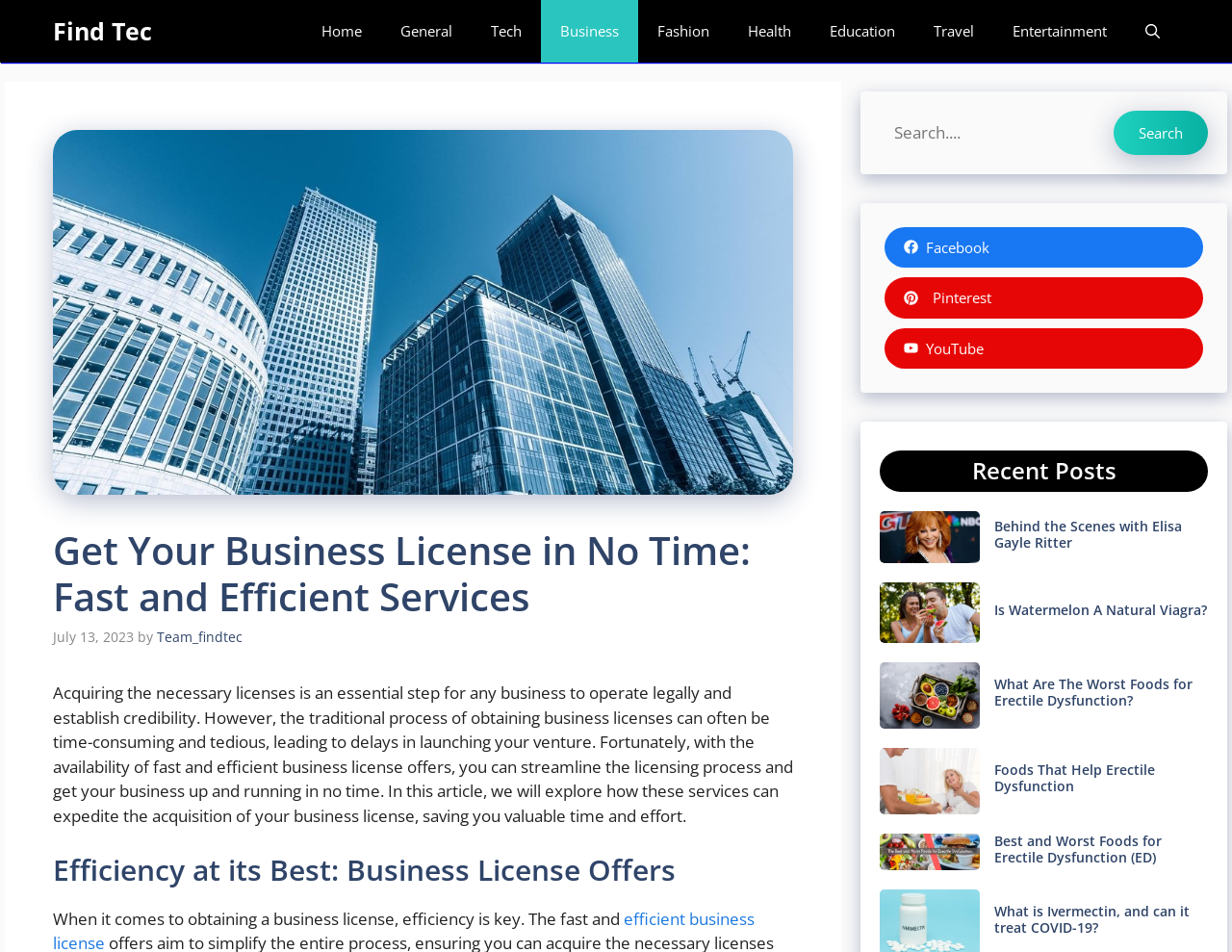Please specify the bounding box coordinates of the clickable section necessary to execute the following command: "Open Facebook page".

[0.718, 0.238, 0.977, 0.281]